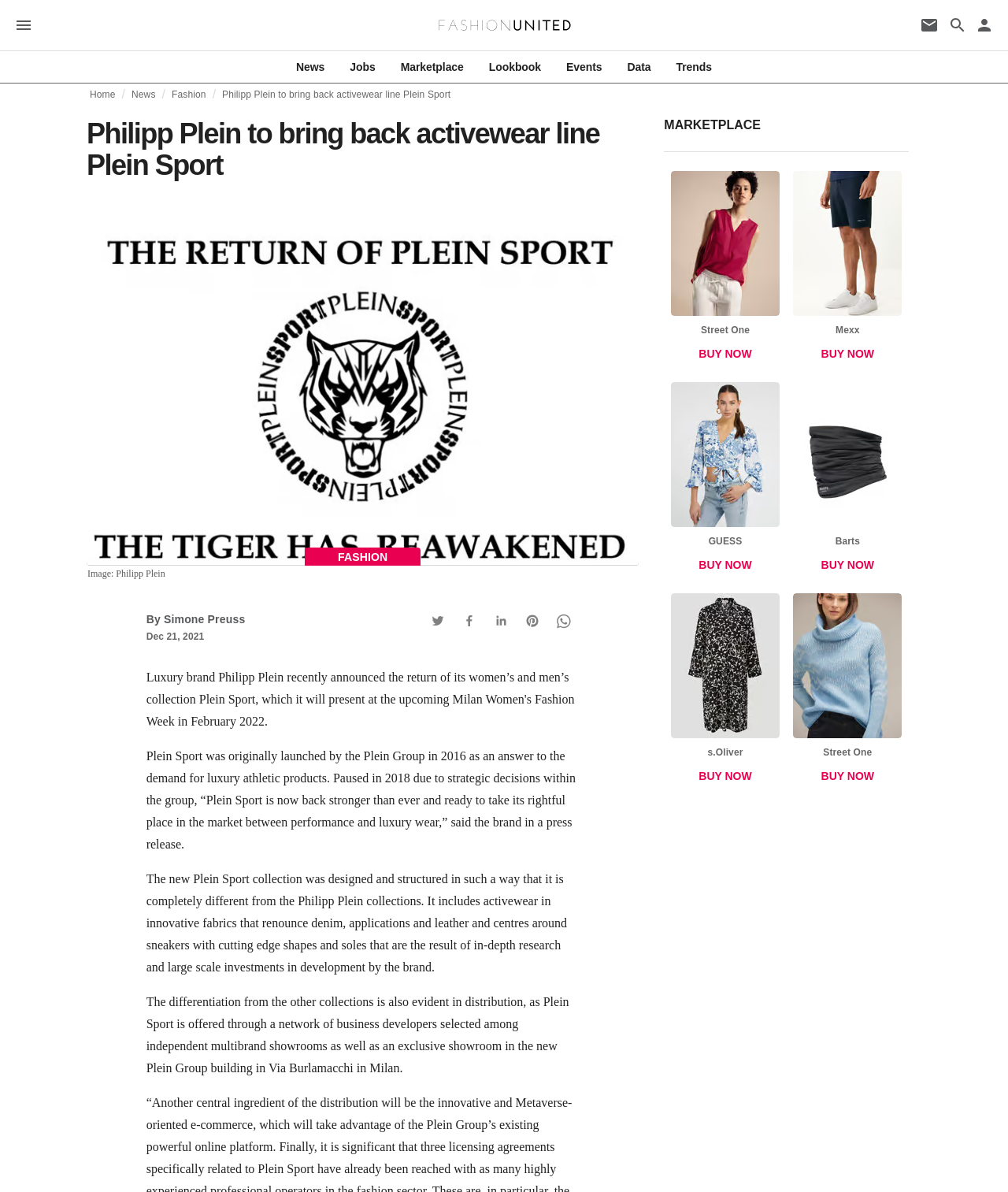Please specify the bounding box coordinates of the region to click in order to perform the following instruction: "Search for something".

[0.936, 0.013, 0.964, 0.029]